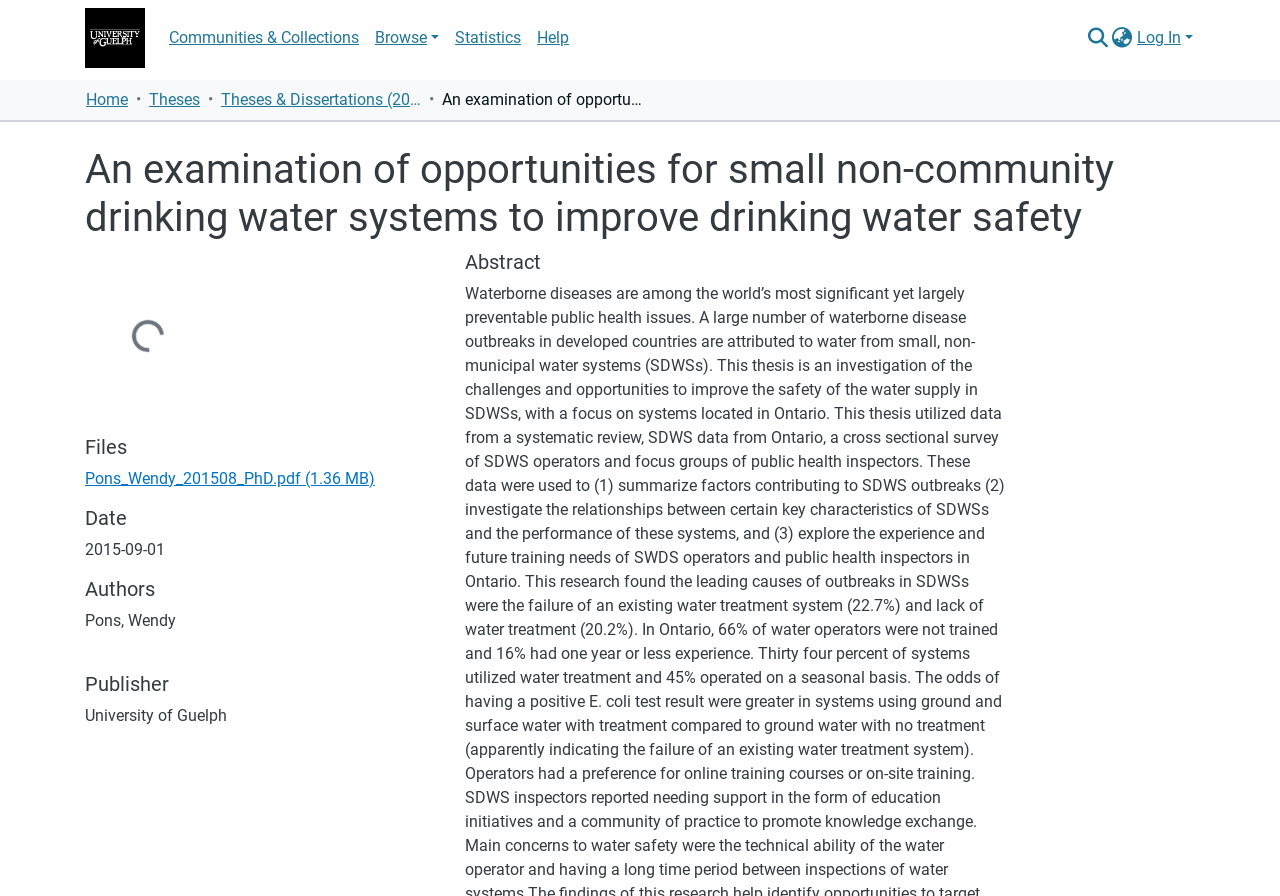Please identify the bounding box coordinates of the area I need to click to accomplish the following instruction: "Search for something".

[0.842, 0.026, 0.867, 0.059]